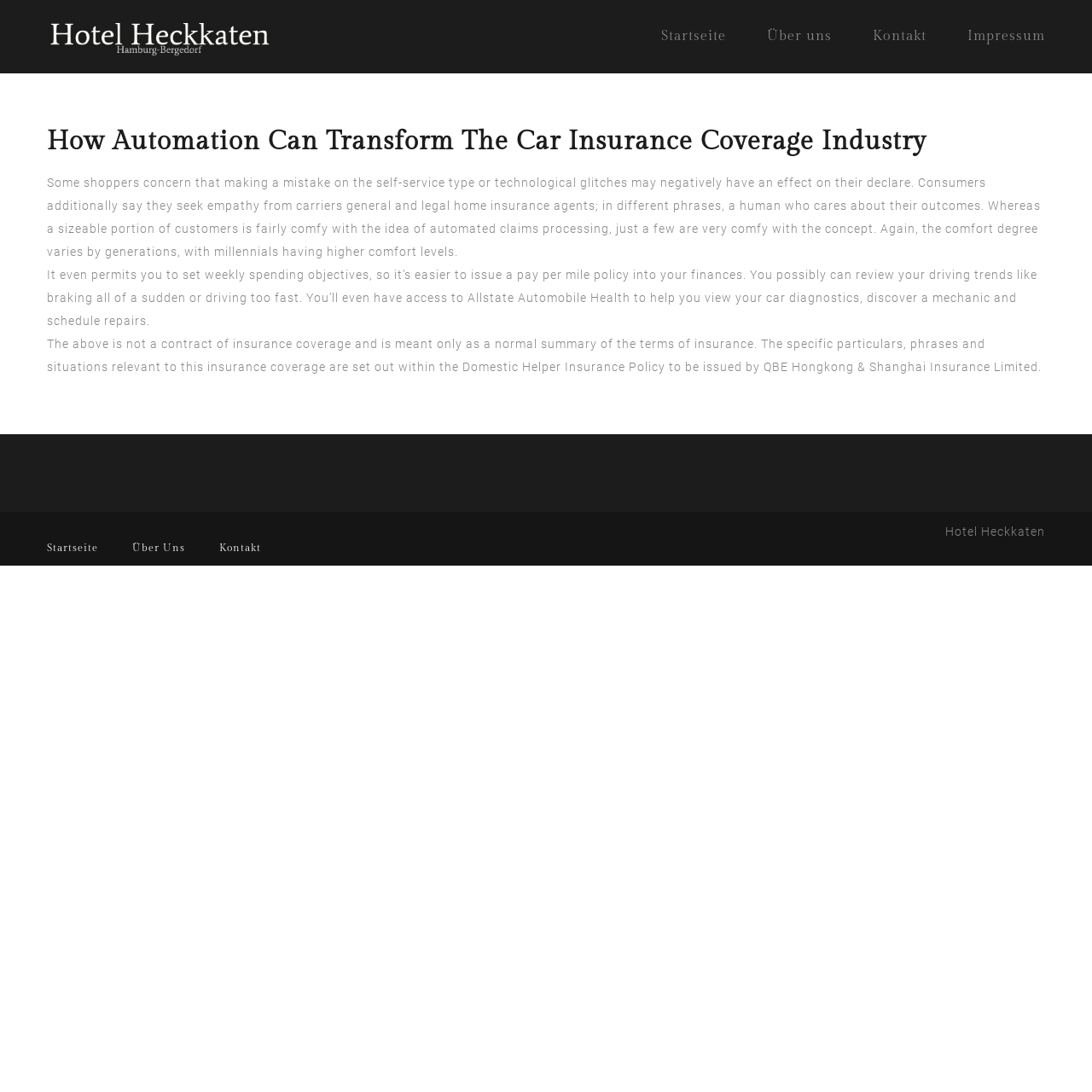Select the bounding box coordinates of the element I need to click to carry out the following instruction: "Click on general and legal home insurance".

[0.317, 0.182, 0.504, 0.195]